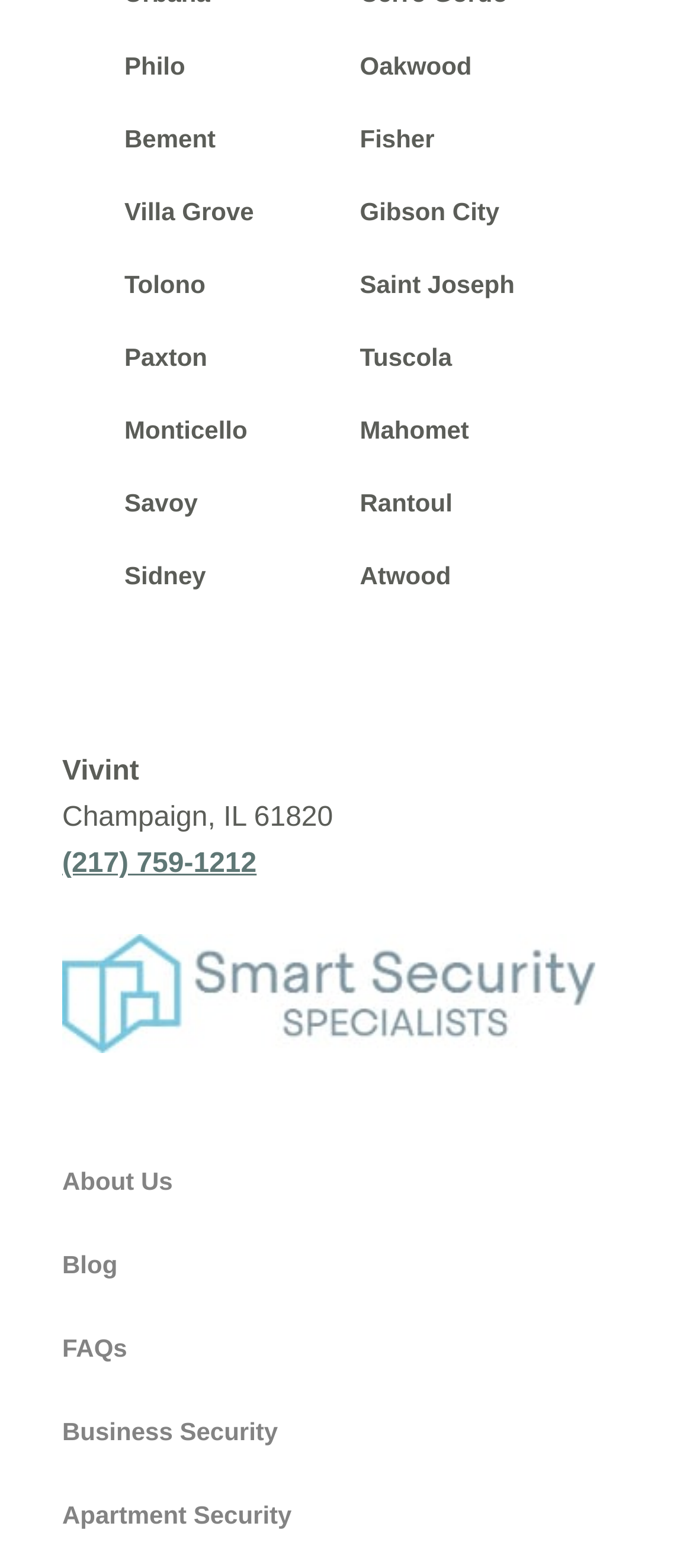Answer the question below in one word or phrase:
What is the address listed on the webpage?

Champaign, IL 61820